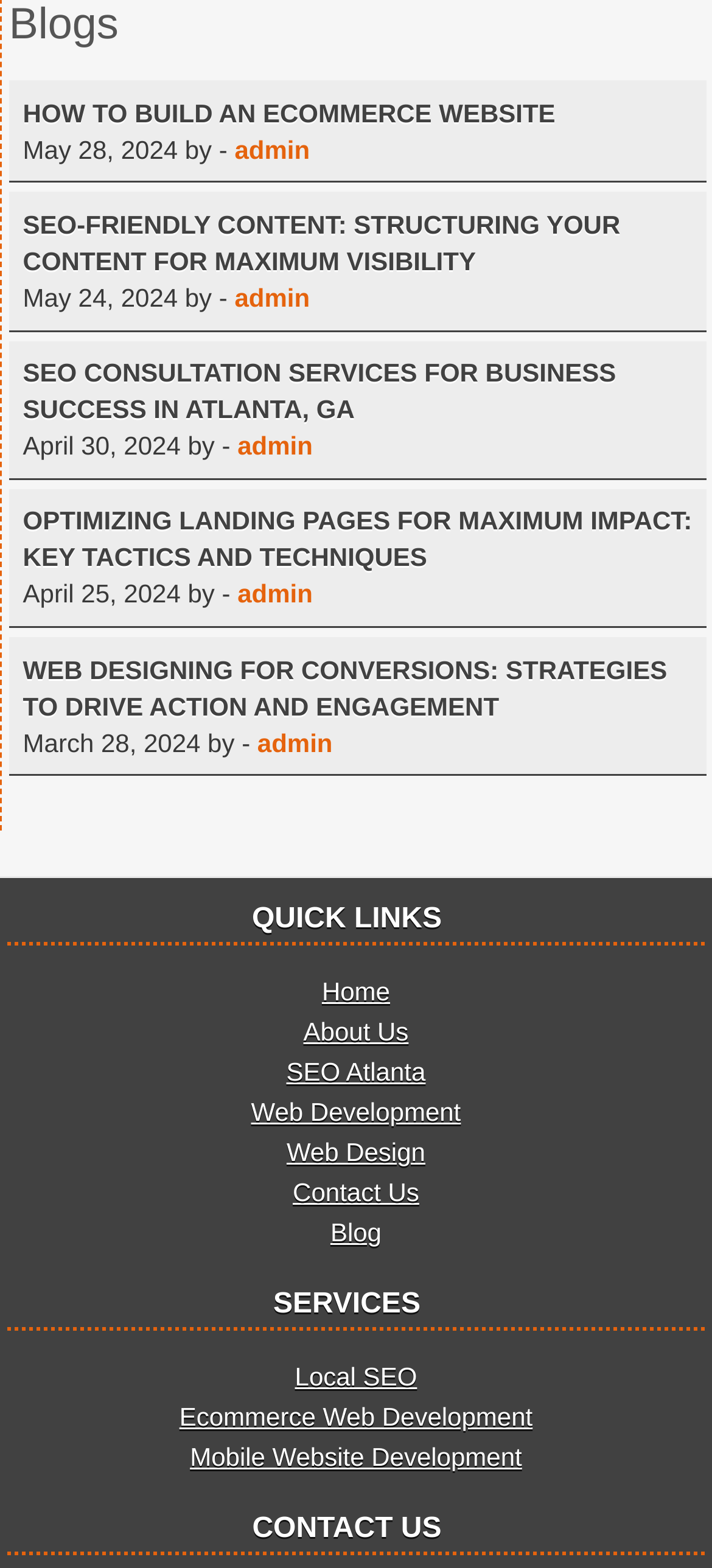What is the title of the last section on the webpage?
Carefully analyze the image and provide a detailed answer to the question.

The last section on the webpage has a heading 'CONTACT US', which indicates that this section is related to contacting the website or the company.